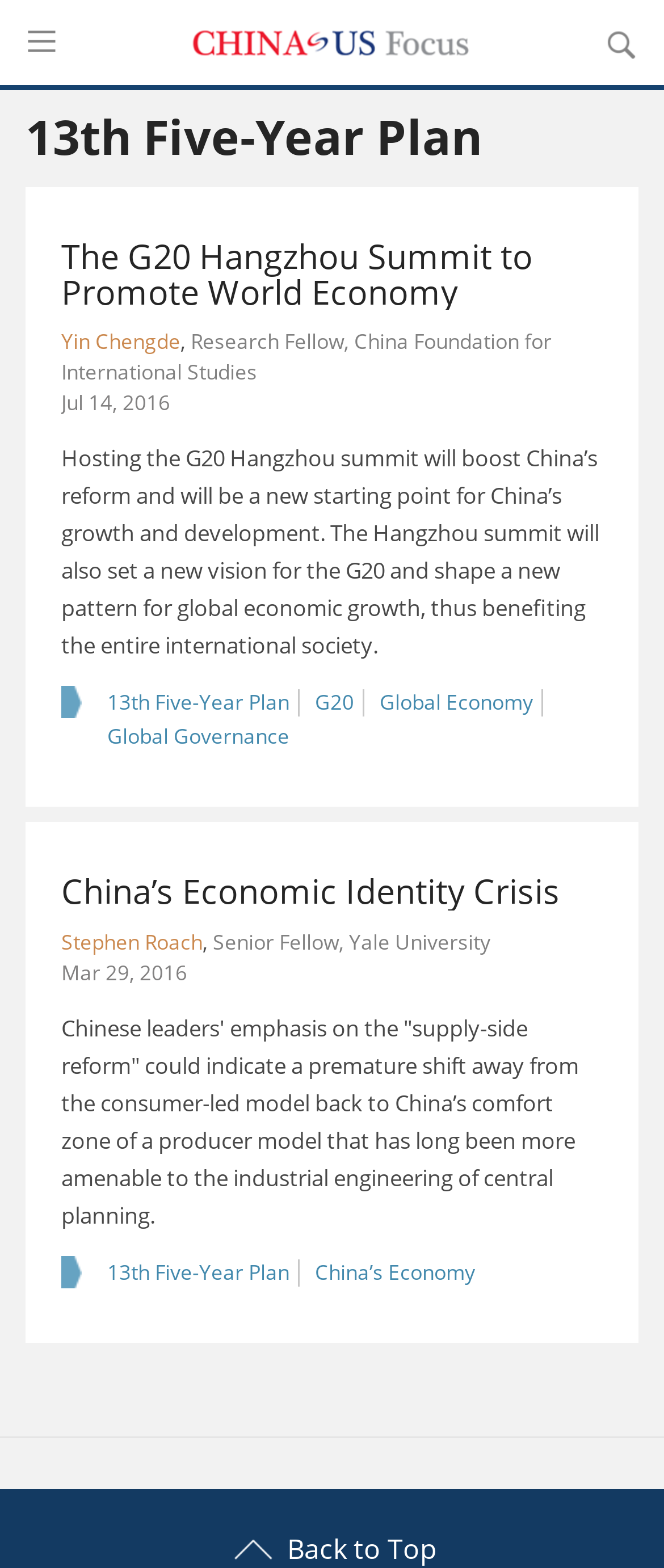Use a single word or phrase to answer this question: 
How many articles are on this webpage?

Two